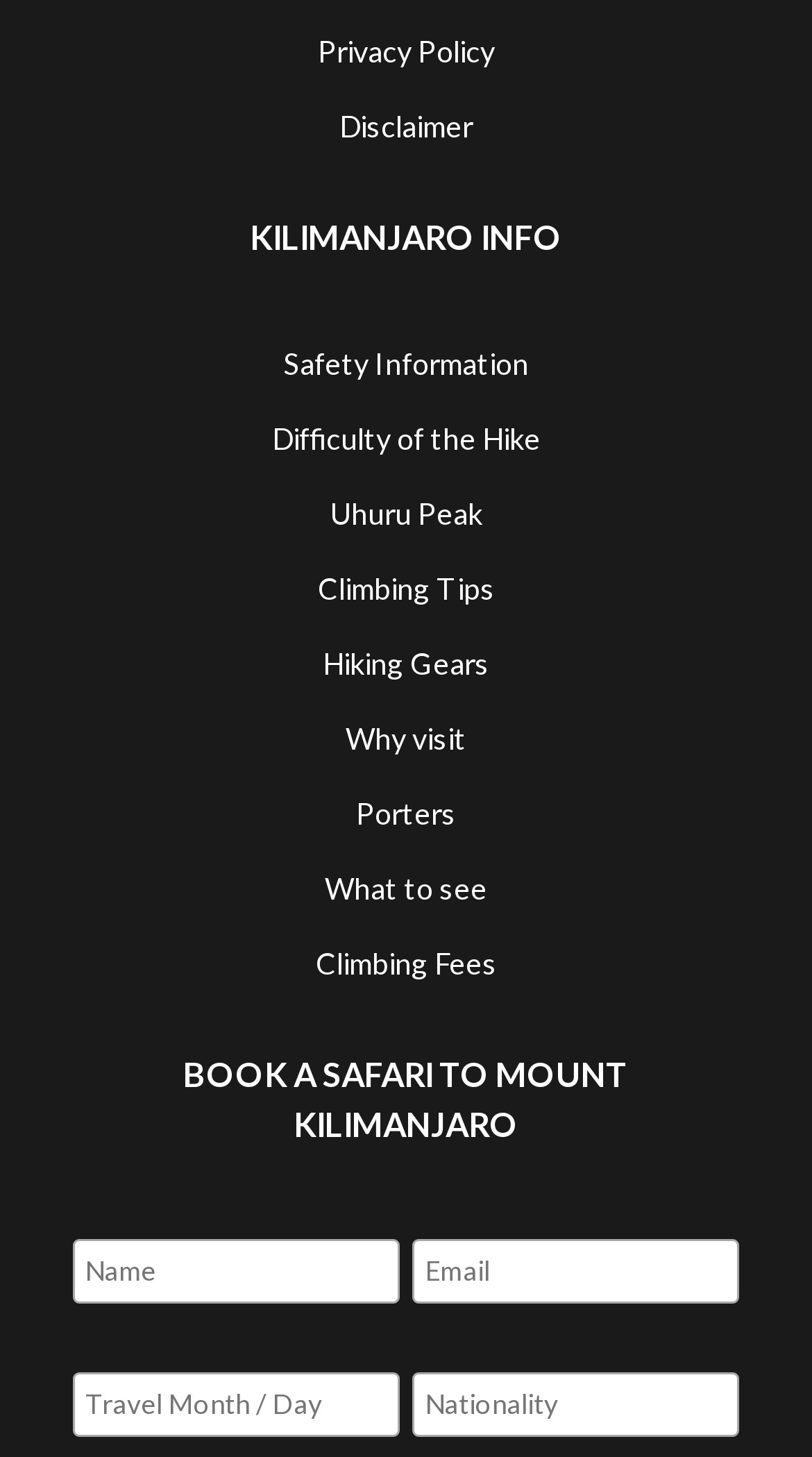Please examine the image and provide a detailed answer to the question: What is the highest point mentioned on the webpage?

The link 'Uhuru Peak' is listed among other links related to Kilimanjaro, and Uhuru Peak is the highest point on Mount Kilimanjaro, making it the highest point mentioned on the webpage.